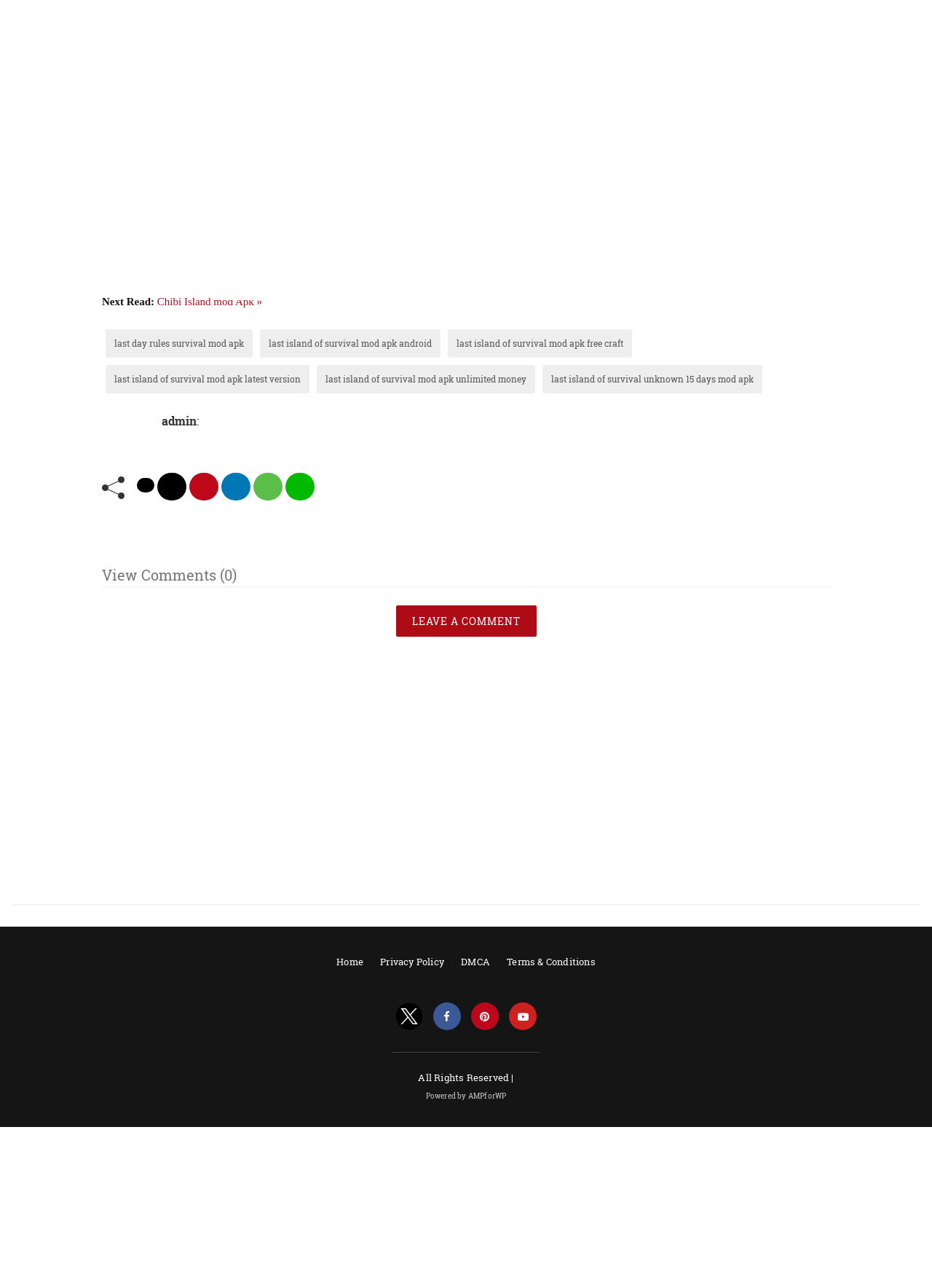Please provide the bounding box coordinates for the element that needs to be clicked to perform the instruction: "Go to Home". The coordinates must consist of four float numbers between 0 and 1, formatted as [left, top, right, bottom].

[0.361, 0.742, 0.39, 0.752]